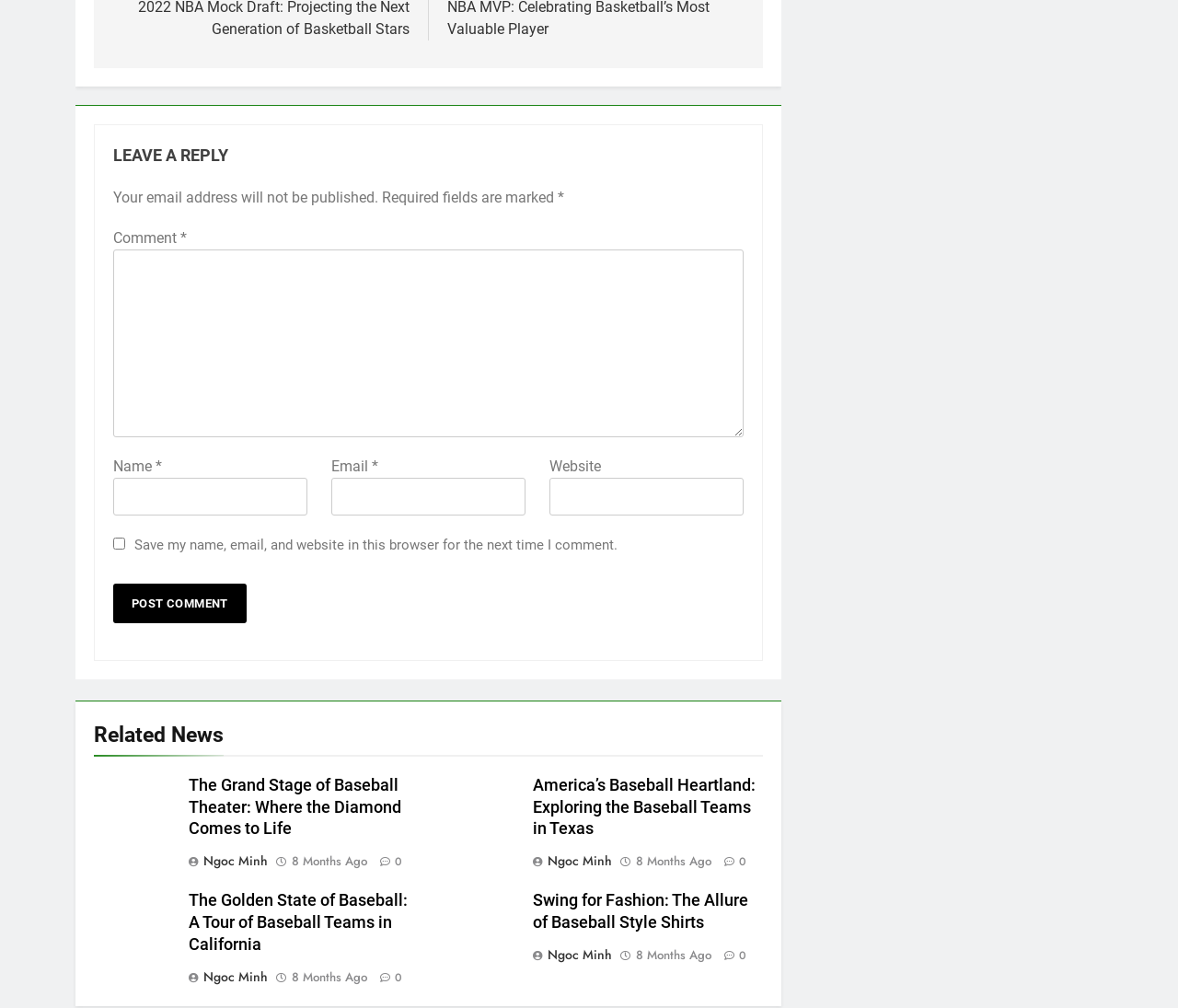Please find the bounding box for the following UI element description. Provide the coordinates in (top-left x, top-left y, bottom-right x, bottom-right y) format, with values between 0 and 1: Ngoc Minh

[0.16, 0.96, 0.233, 0.978]